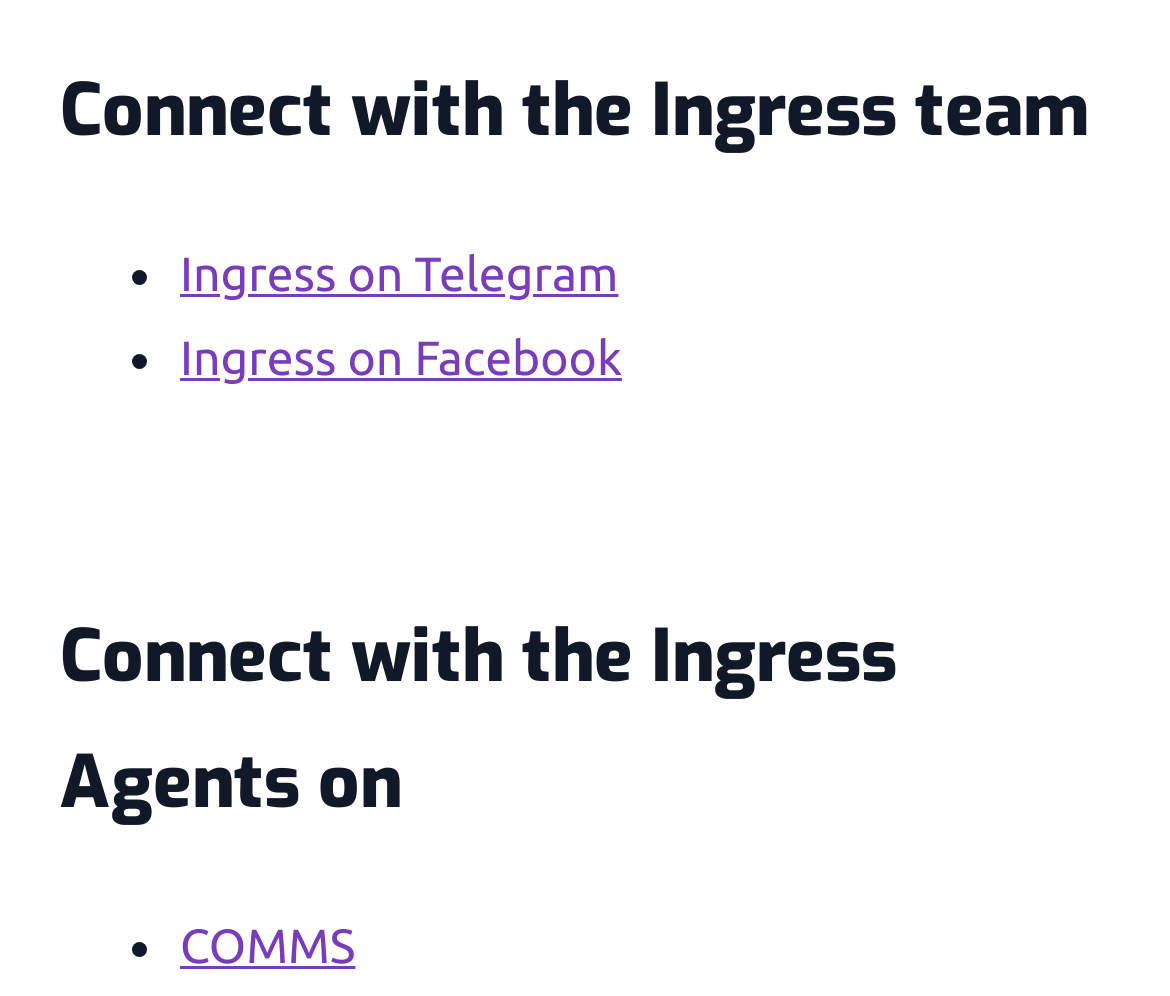Locate the bounding box for the described UI element: "Ingress on Telegram". Ensure the coordinates are four float numbers between 0 and 1, formatted as [left, top, right, bottom].

[0.154, 0.234, 0.529, 0.319]